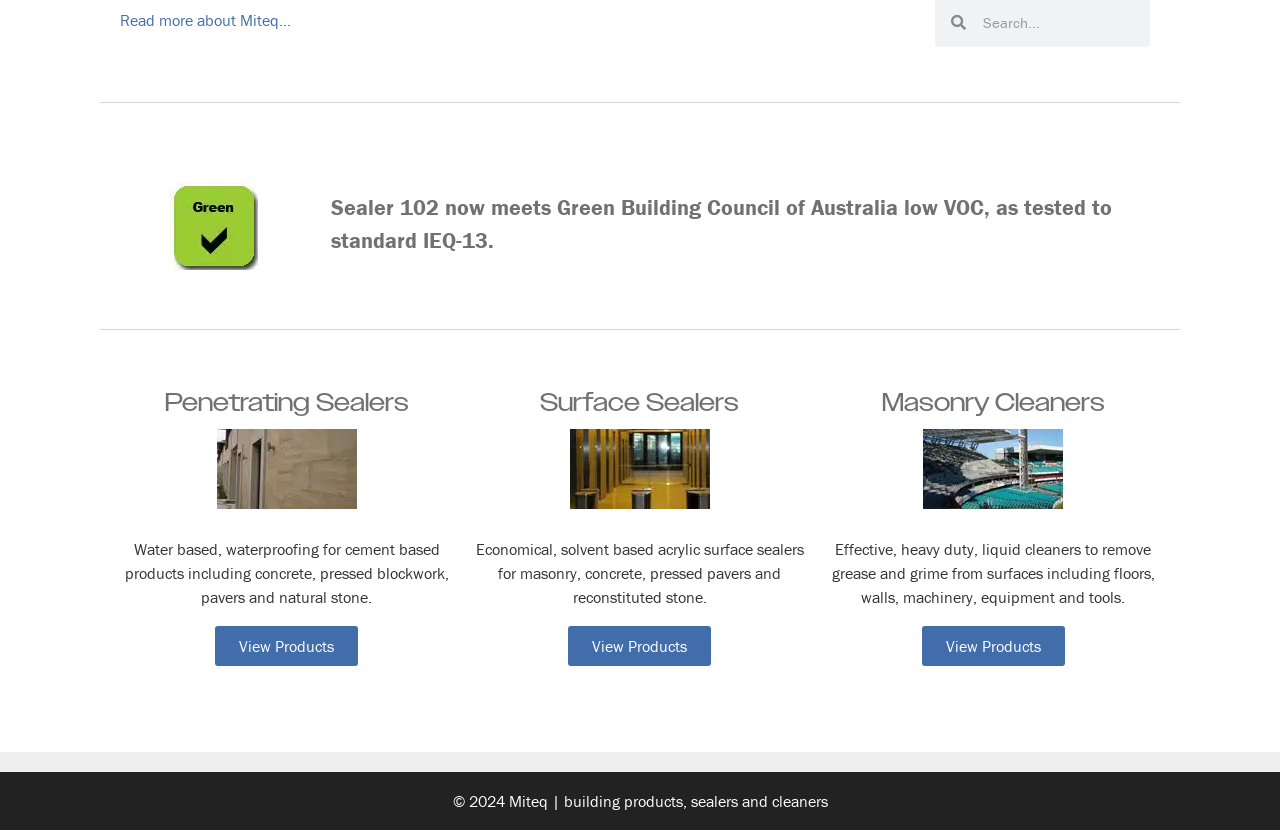Ascertain the bounding box coordinates for the UI element detailed here: "View Products". The coordinates should be provided as [left, top, right, bottom] with each value being a float between 0 and 1.

[0.168, 0.754, 0.28, 0.802]